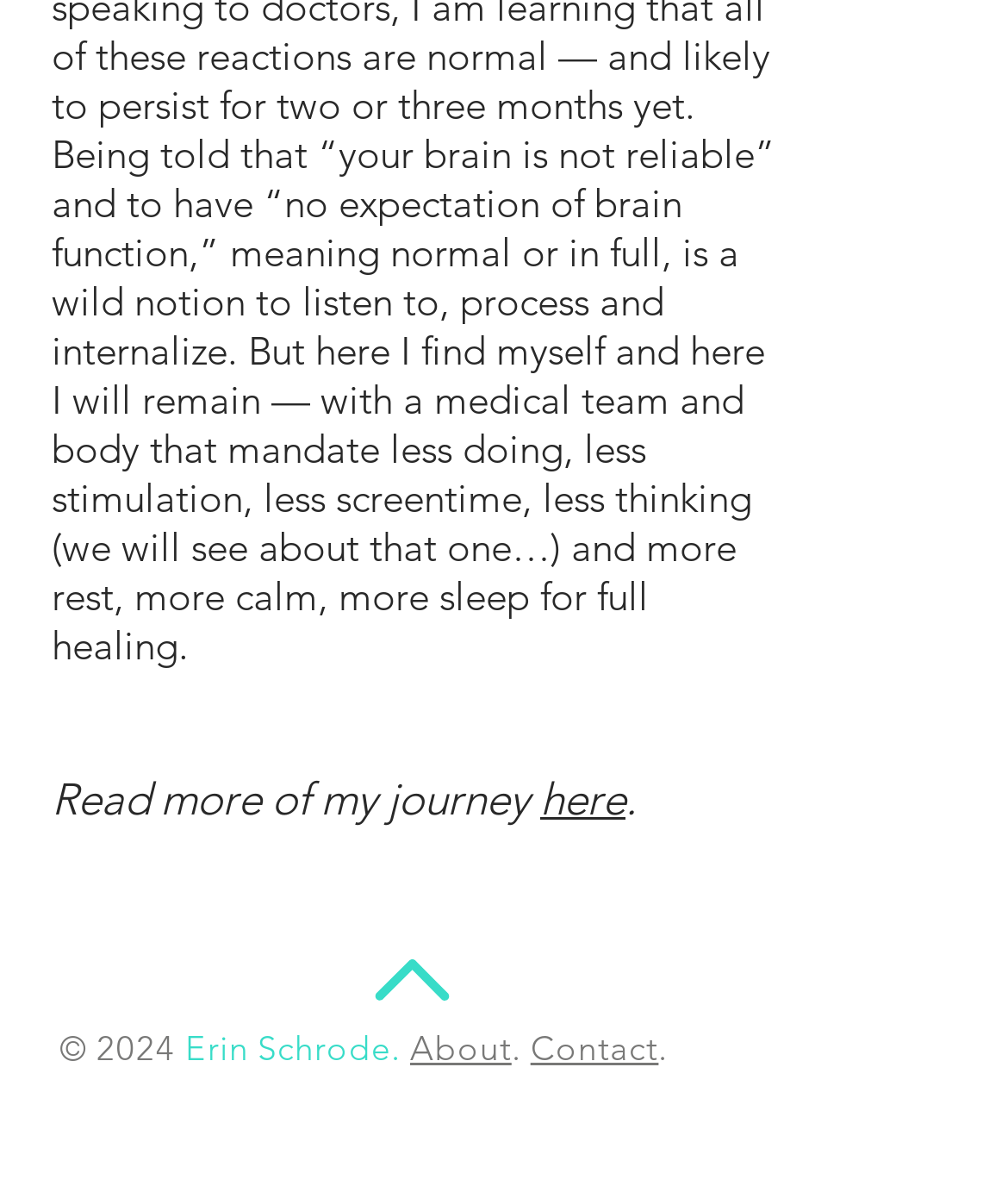Determine the bounding box coordinates of the clickable element to complete this instruction: "view February 2024". Provide the coordinates in the format of four float numbers between 0 and 1, [left, top, right, bottom].

None